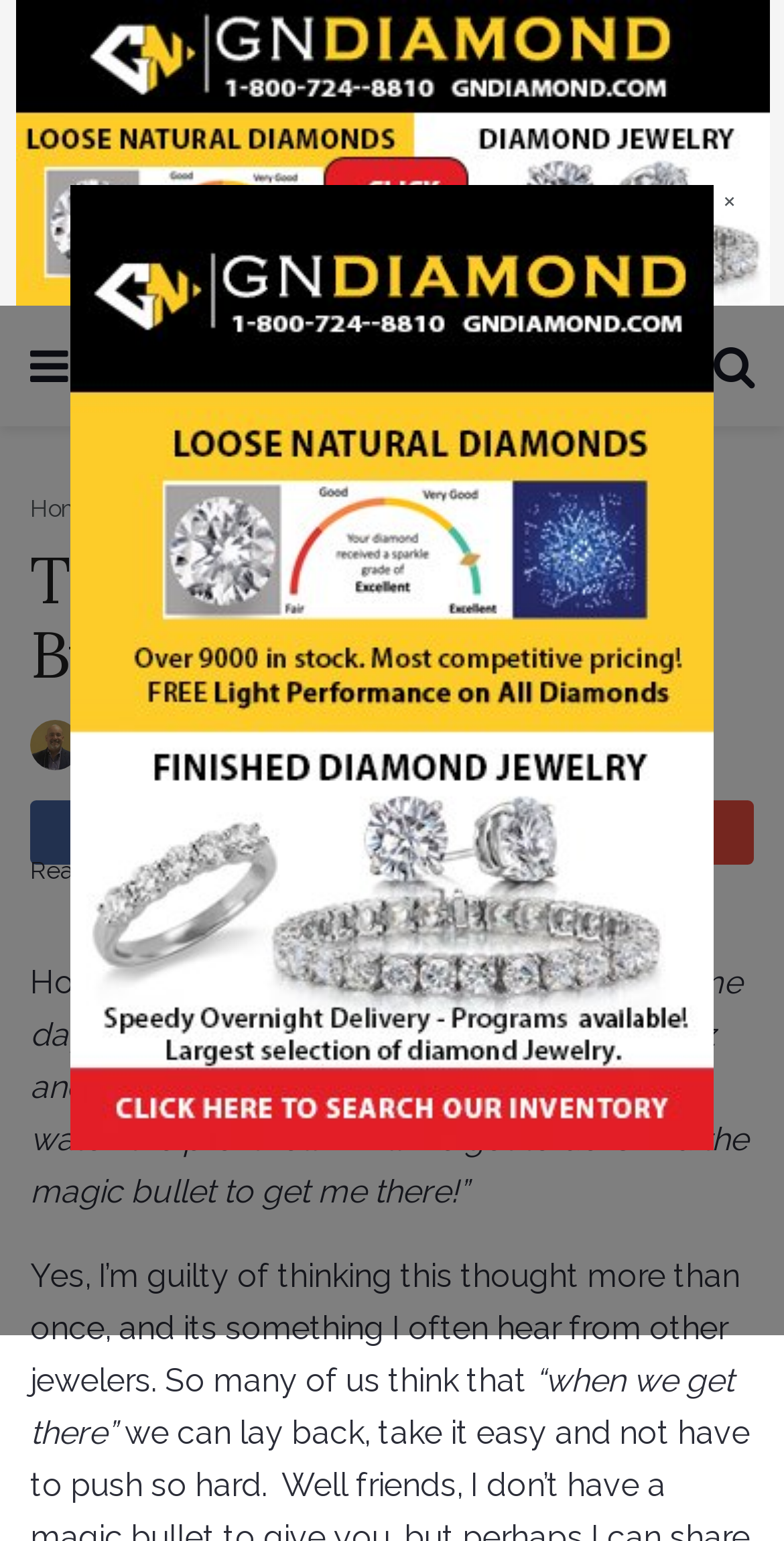Please answer the following query using a single word or phrase: 
How many minutes does it take to read this article?

6 minutes